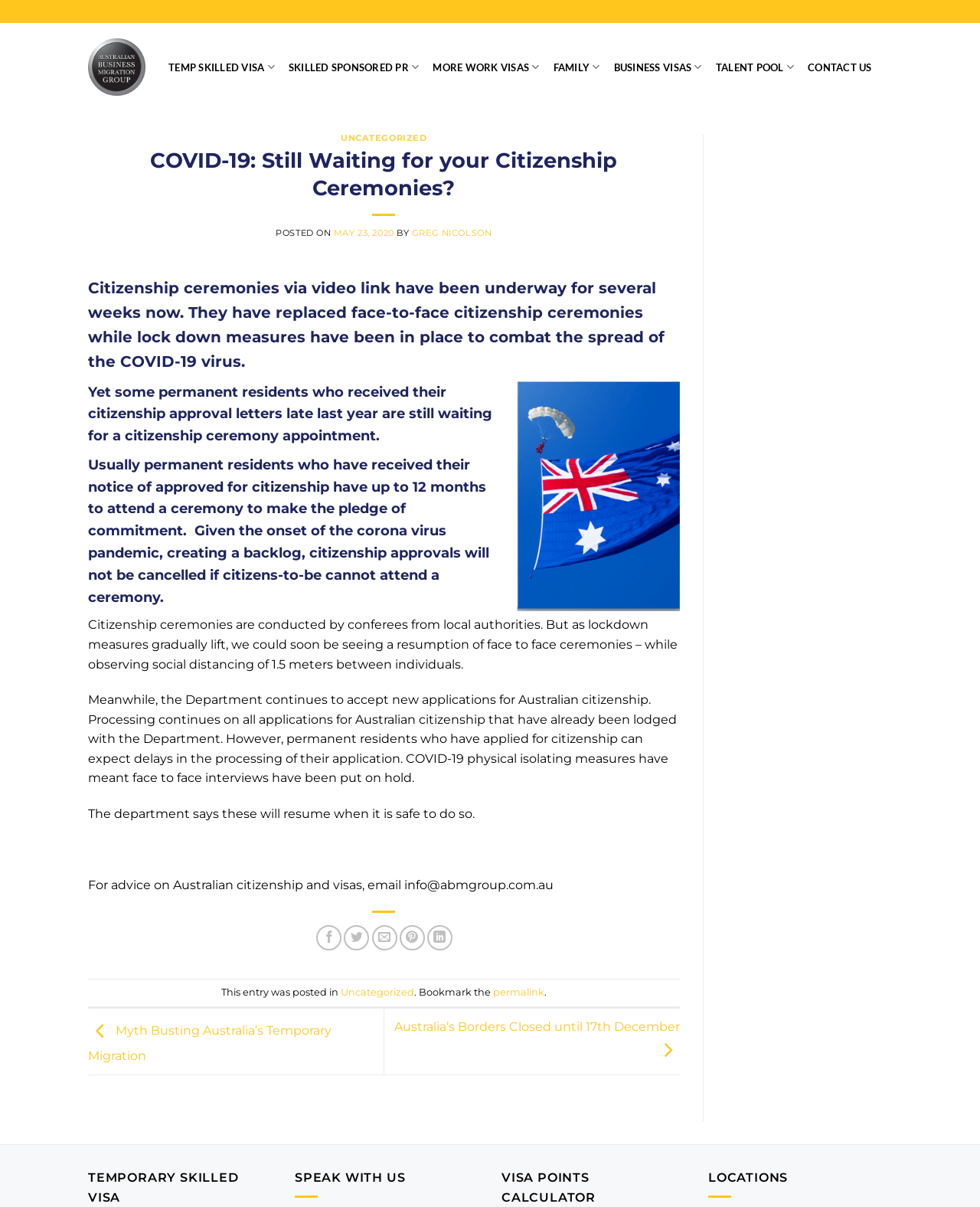Please specify the bounding box coordinates of the clickable section necessary to execute the following command: "View the image of Australian citizenship".

[0.527, 0.316, 0.693, 0.506]